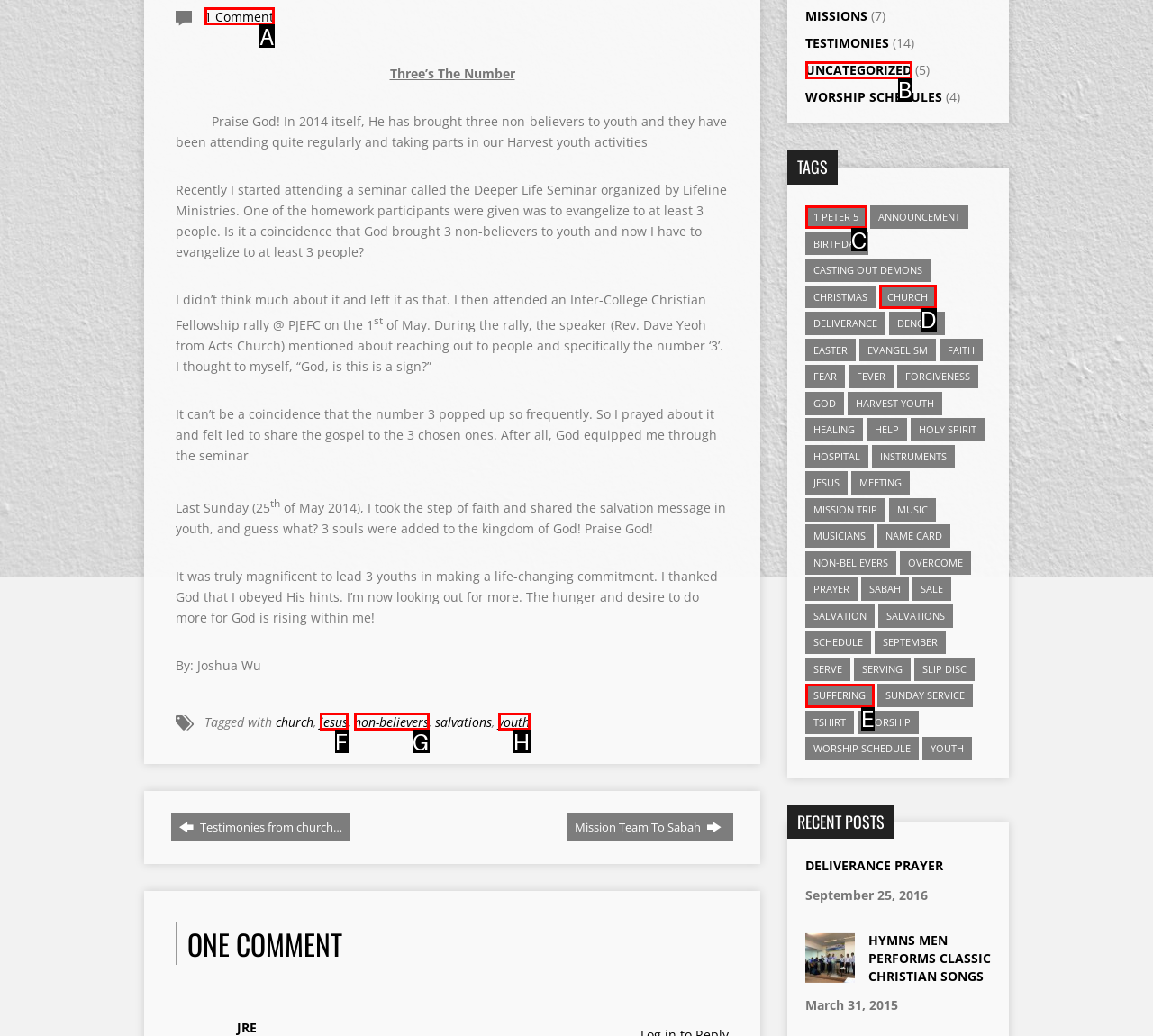Pick the HTML element that corresponds to the description: 1 Peter 5
Answer with the letter of the correct option from the given choices directly.

C